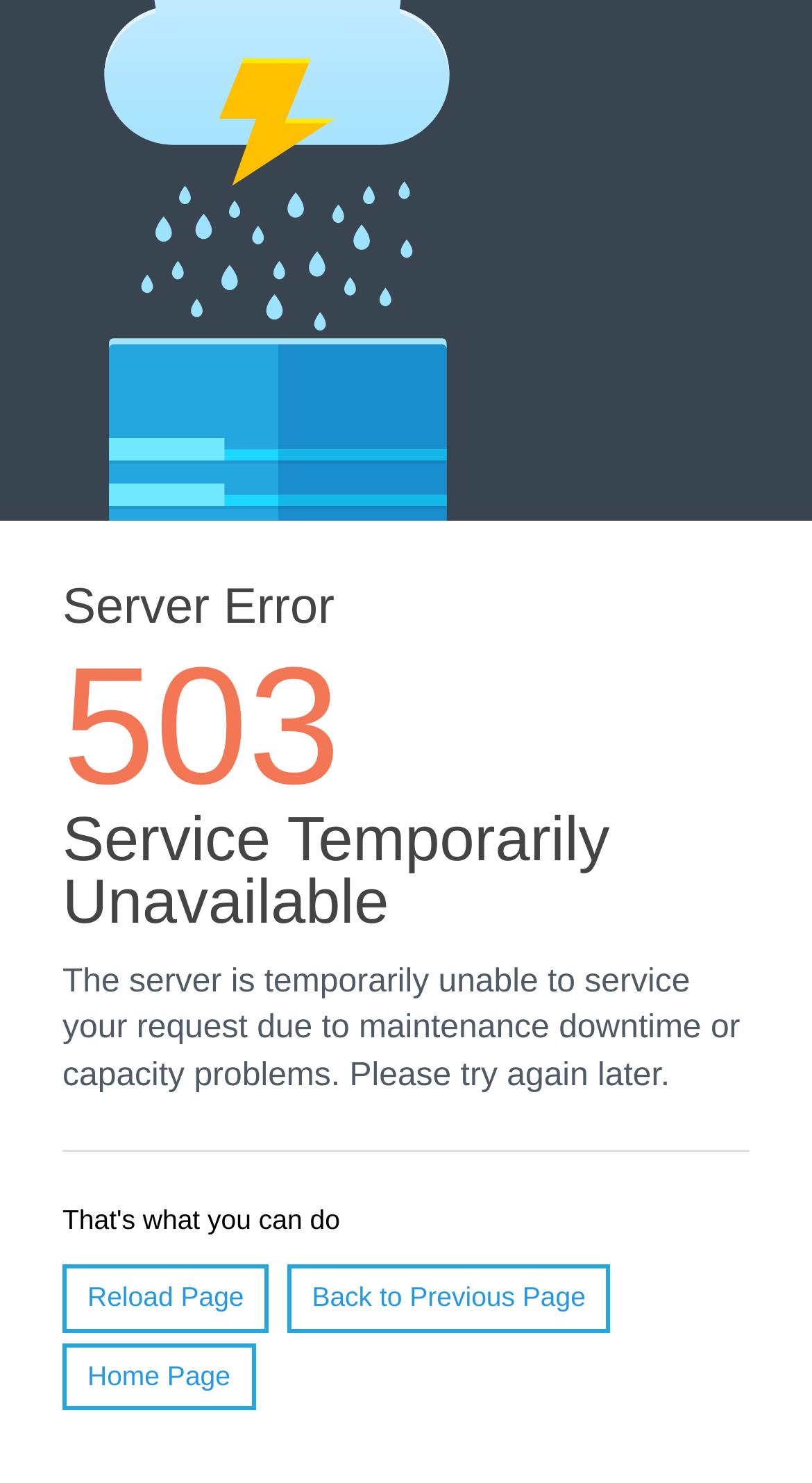What are the available actions? Based on the screenshot, please respond with a single word or phrase.

Reload, Back, Home